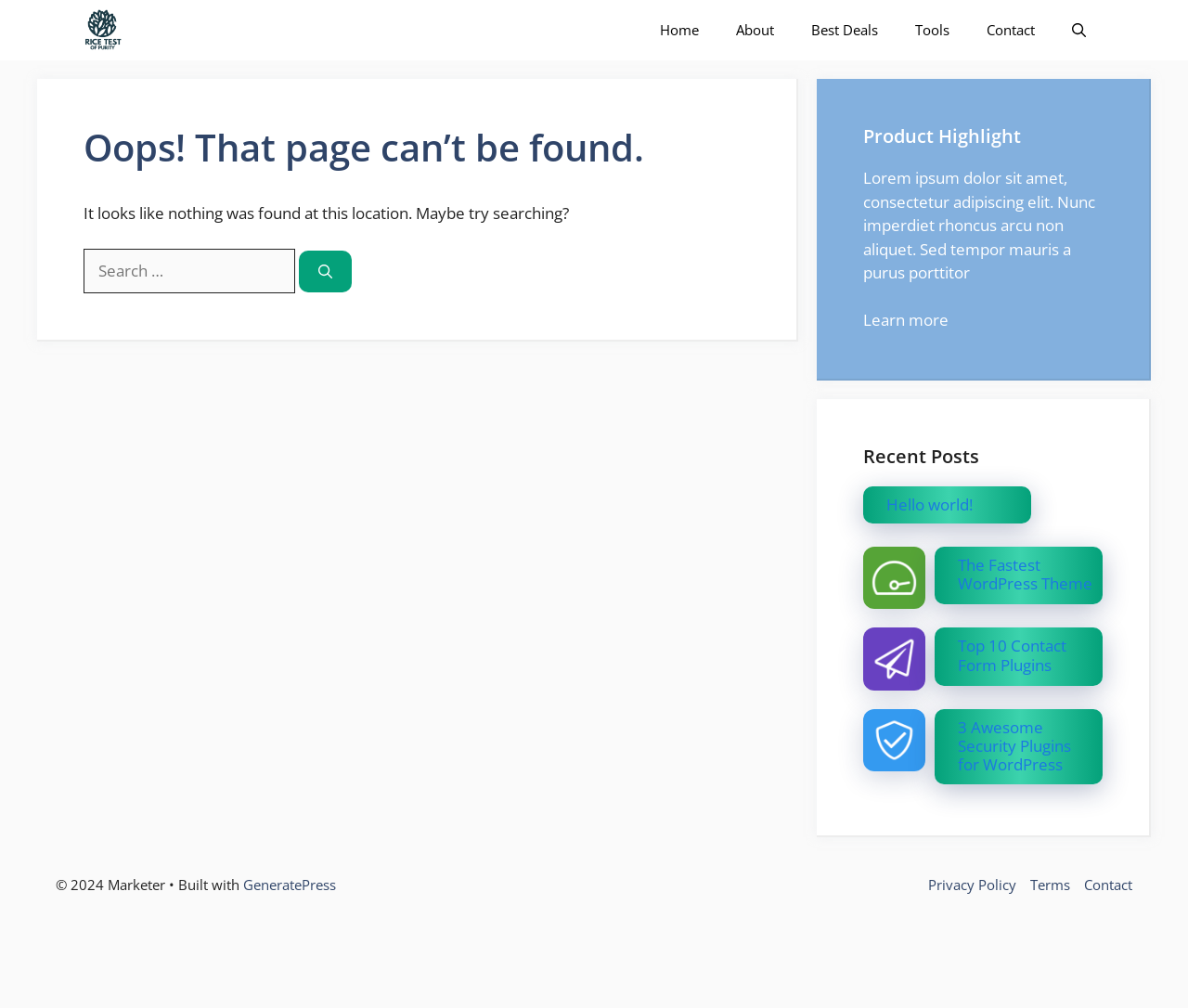What is the purpose of the search box?
Using the image as a reference, answer the question in detail.

I found a search box with a label 'Search for:' and a button 'Search', which suggests that the purpose of the search box is to search for something.